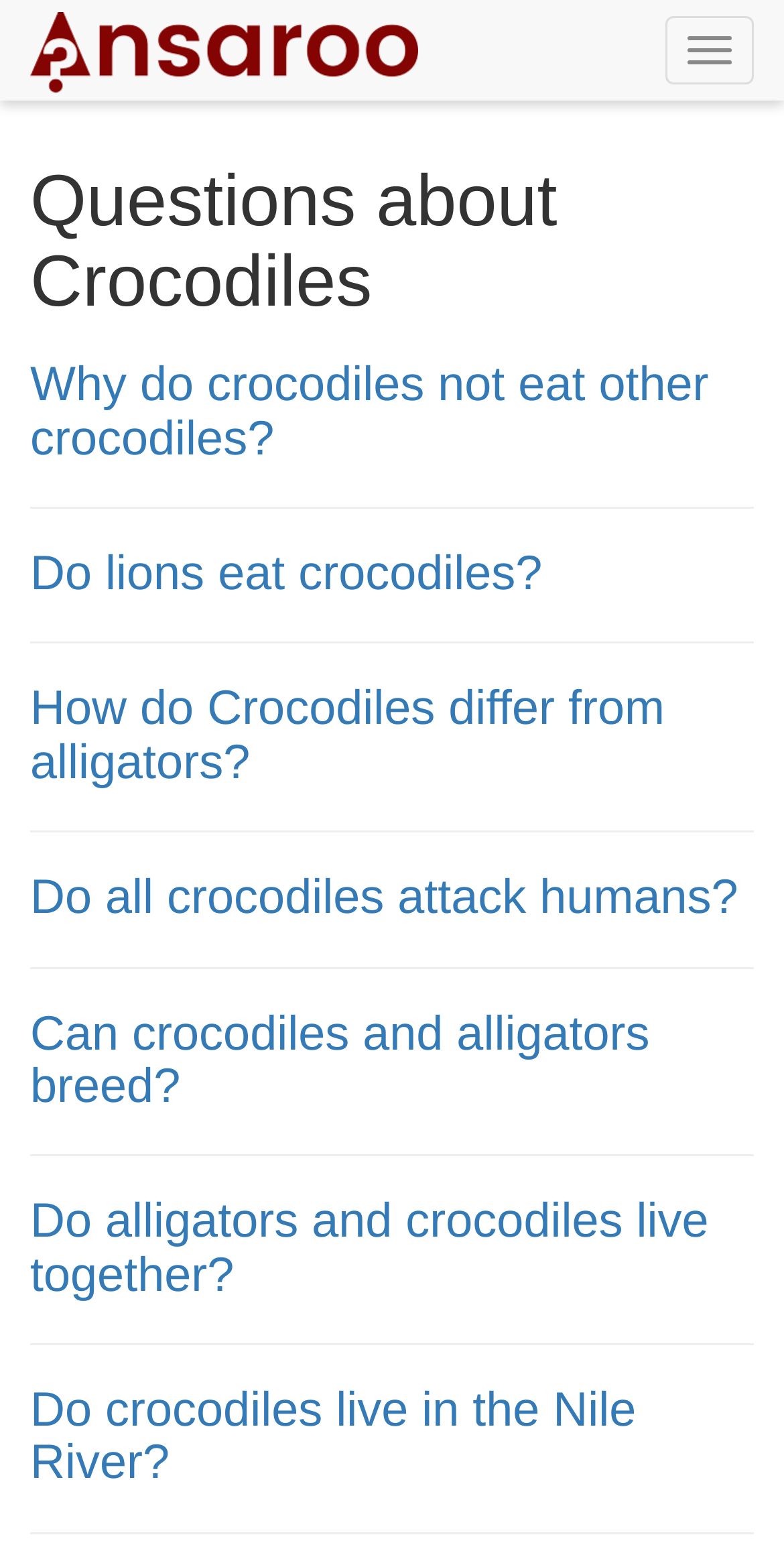Return the bounding box coordinates of the UI element that corresponds to this description: "Can crocodiles and alligators breed?". The coordinates must be given as four float numbers in the range of 0 and 1, [left, top, right, bottom].

[0.038, 0.648, 0.829, 0.717]